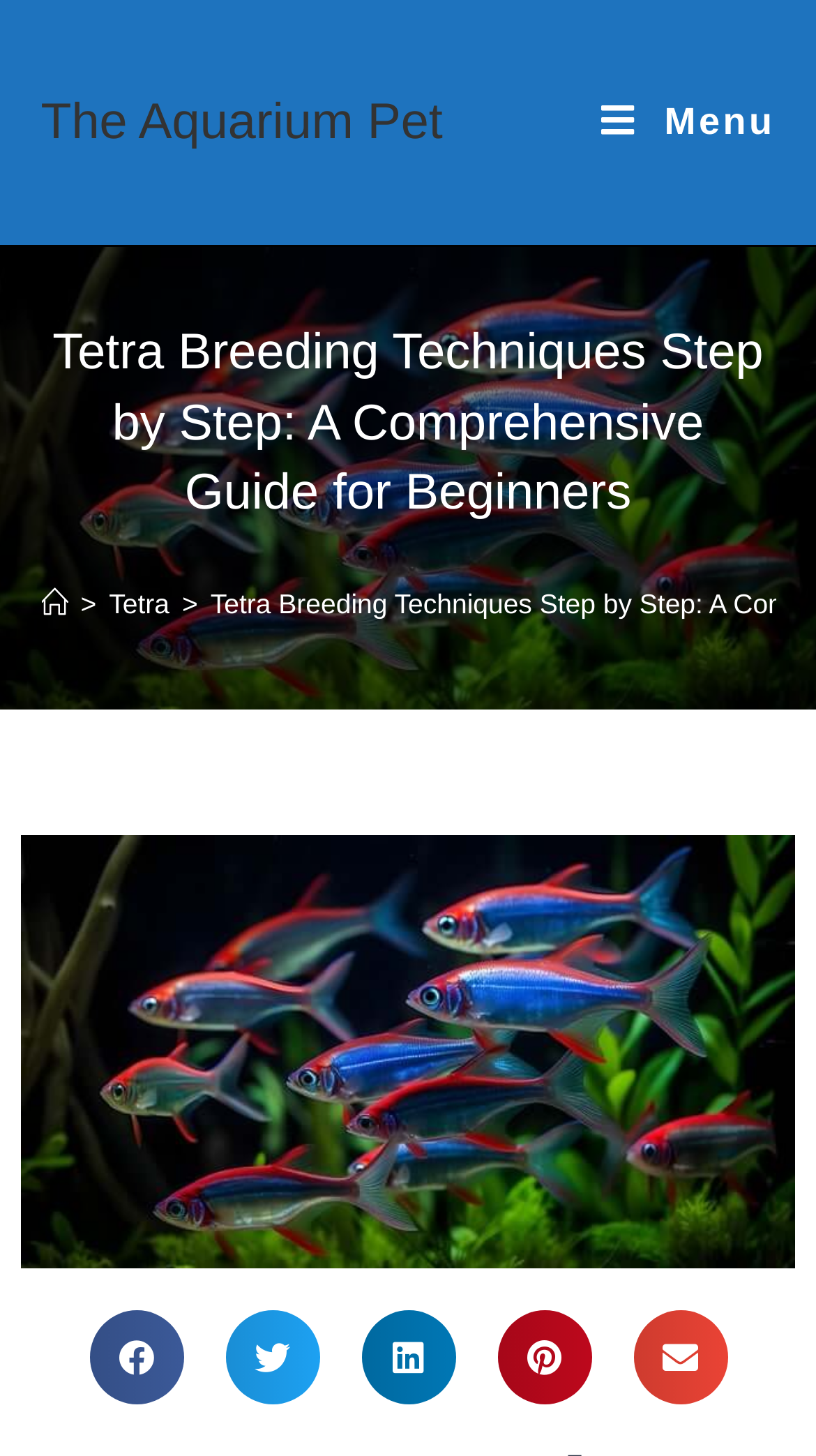Find the bounding box coordinates of the clickable element required to execute the following instruction: "Ask a question". Provide the coordinates as four float numbers between 0 and 1, i.e., [left, top, right, bottom].

None